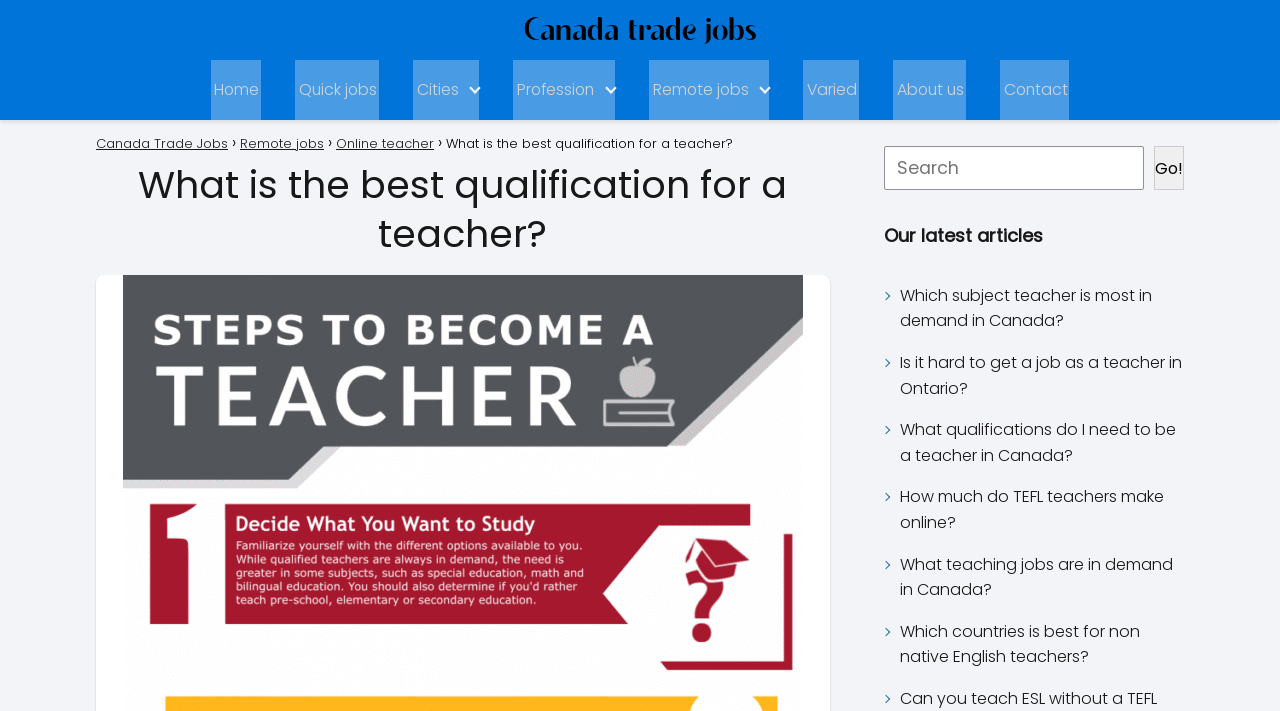Please indicate the bounding box coordinates of the element's region to be clicked to achieve the instruction: "Click the 'Go!' button". Provide the coordinates as four float numbers between 0 and 1, i.e., [left, top, right, bottom].

[0.902, 0.205, 0.925, 0.267]